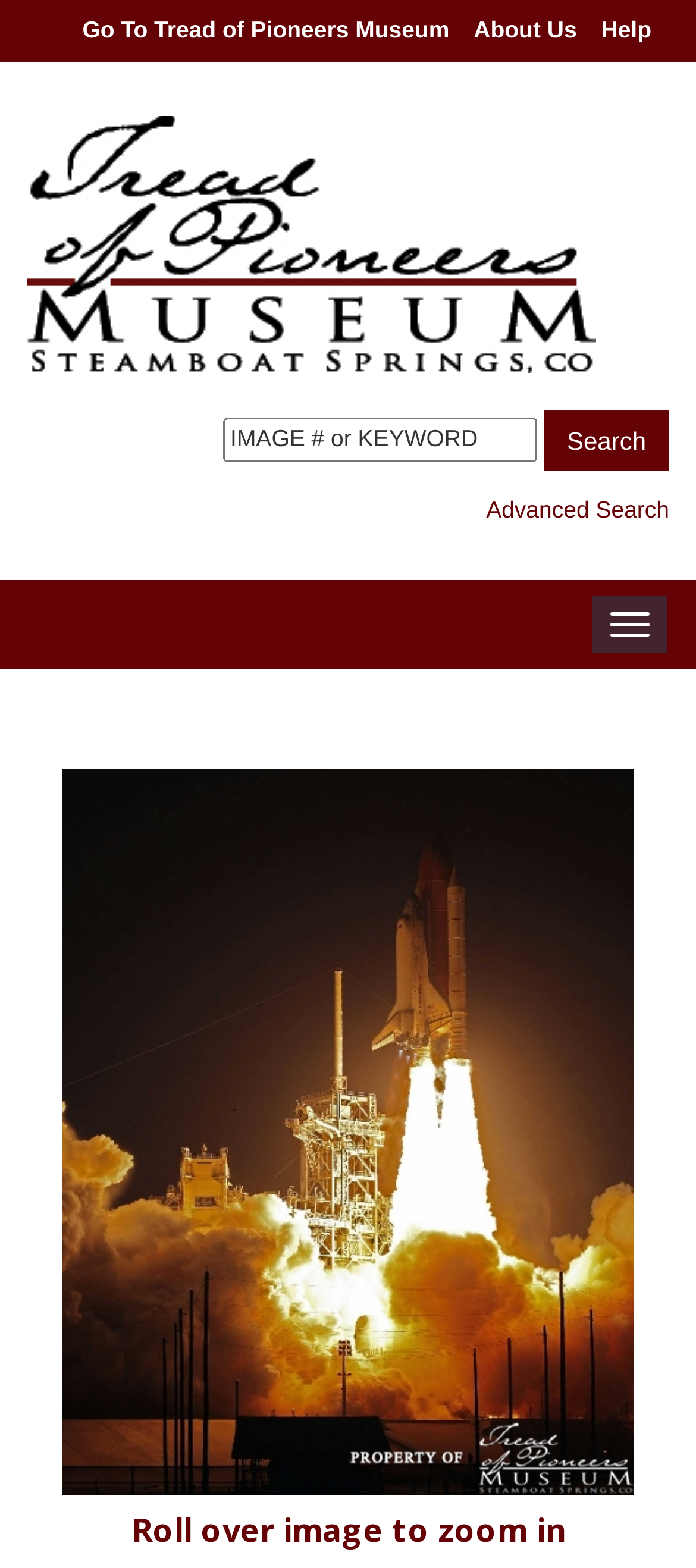Create an elaborate caption that covers all aspects of the webpage.

The webpage is about the Steamboat Springs Museum, specifically the Tread of Pioneers section. At the top left, there is a heading "Tread Of Pioners" with a link to the same name, accompanied by an image with the same name. Below this heading, there are three links: "Go To Tread of Pioneers Museum", "About Us", and "Help", aligned horizontally across the top of the page.

In the middle of the page, there is a search function with a textbox and a "Search" button to its right. Above the search button, there is a static text "IMAGE # or KEYWORD". To the right of the search function, there is an "Advanced Search" link.

On the right side of the page, there is a large image that takes up most of the vertical space, with a heading "Roll over image to zoom in" at the bottom. Above this image, there is a "Toggle navigation" button.

At the bottom right of the page, there is a "Scroll Back to Top" button.